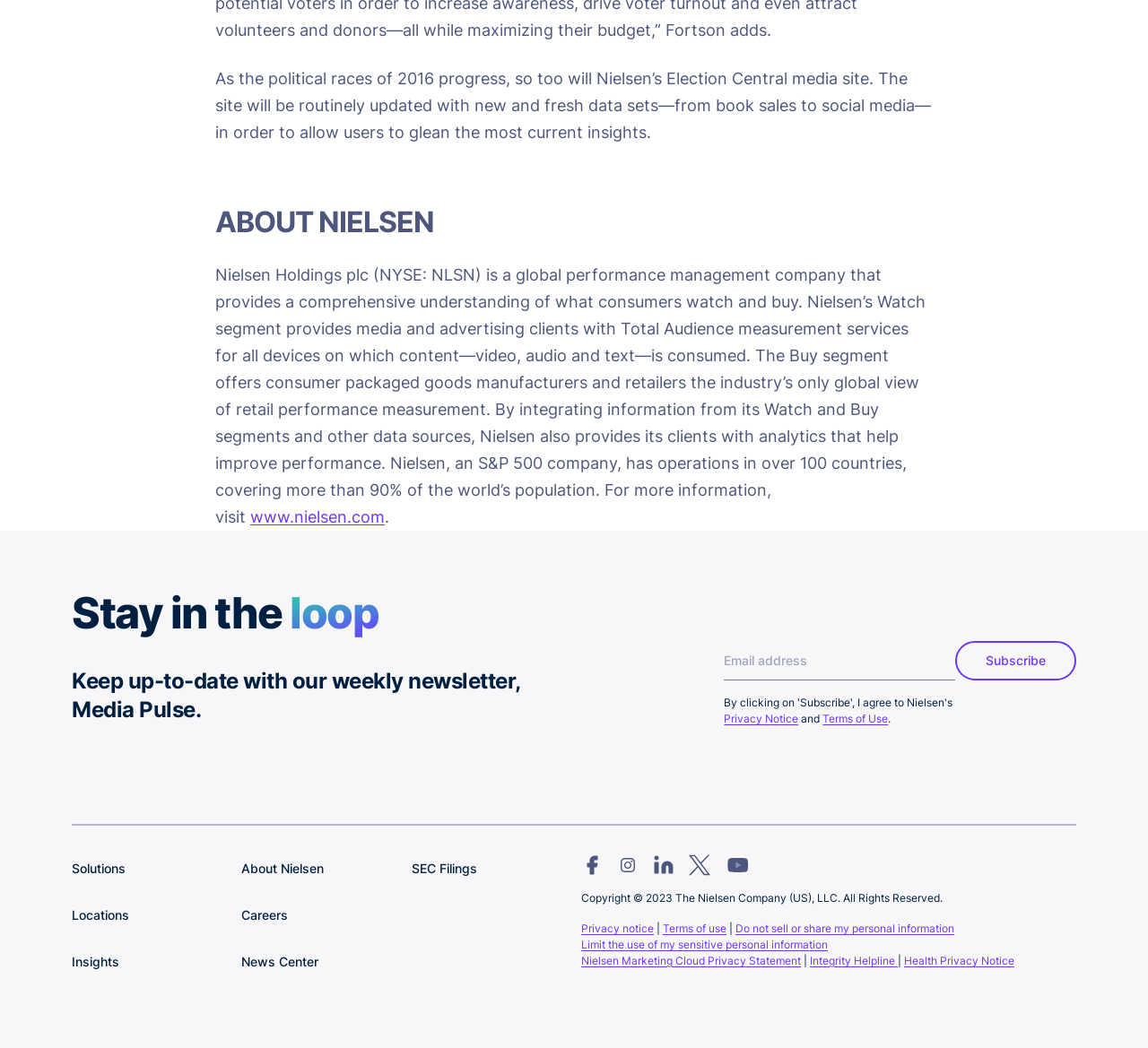Bounding box coordinates are specified in the format (top-left x, top-left y, bottom-right x, bottom-right y). All values are floating point numbers bounded between 0 and 1. Please provide the bounding box coordinate of the region this sentence describes: linkedin

[0.569, 0.815, 0.588, 0.836]